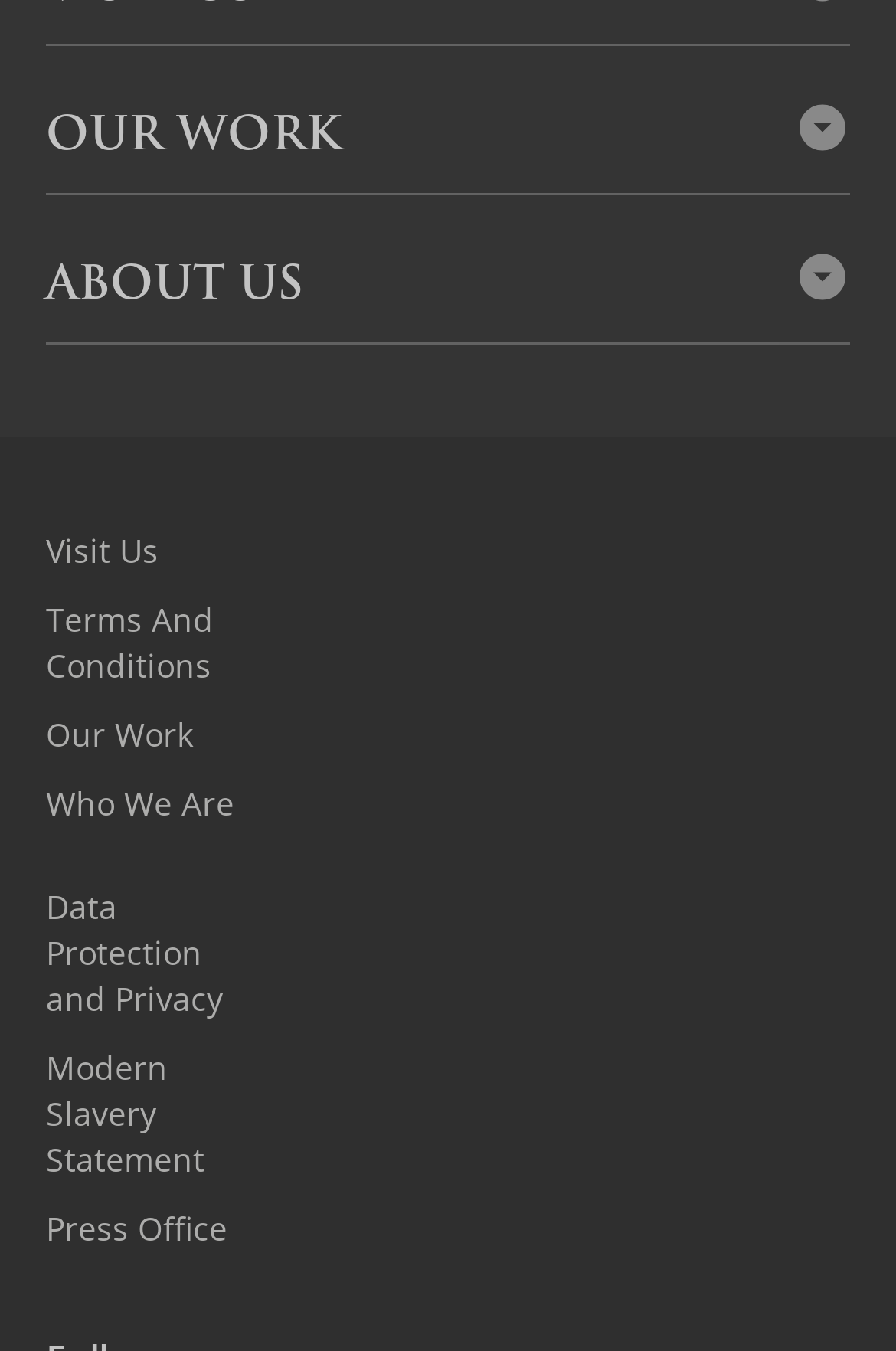Using the element description: "Find Cemeteries & Memorials", determine the bounding box coordinates. The coordinates should be in the format [left, top, right, bottom], with values between 0 and 1.

[0.051, 0.059, 0.949, 0.113]